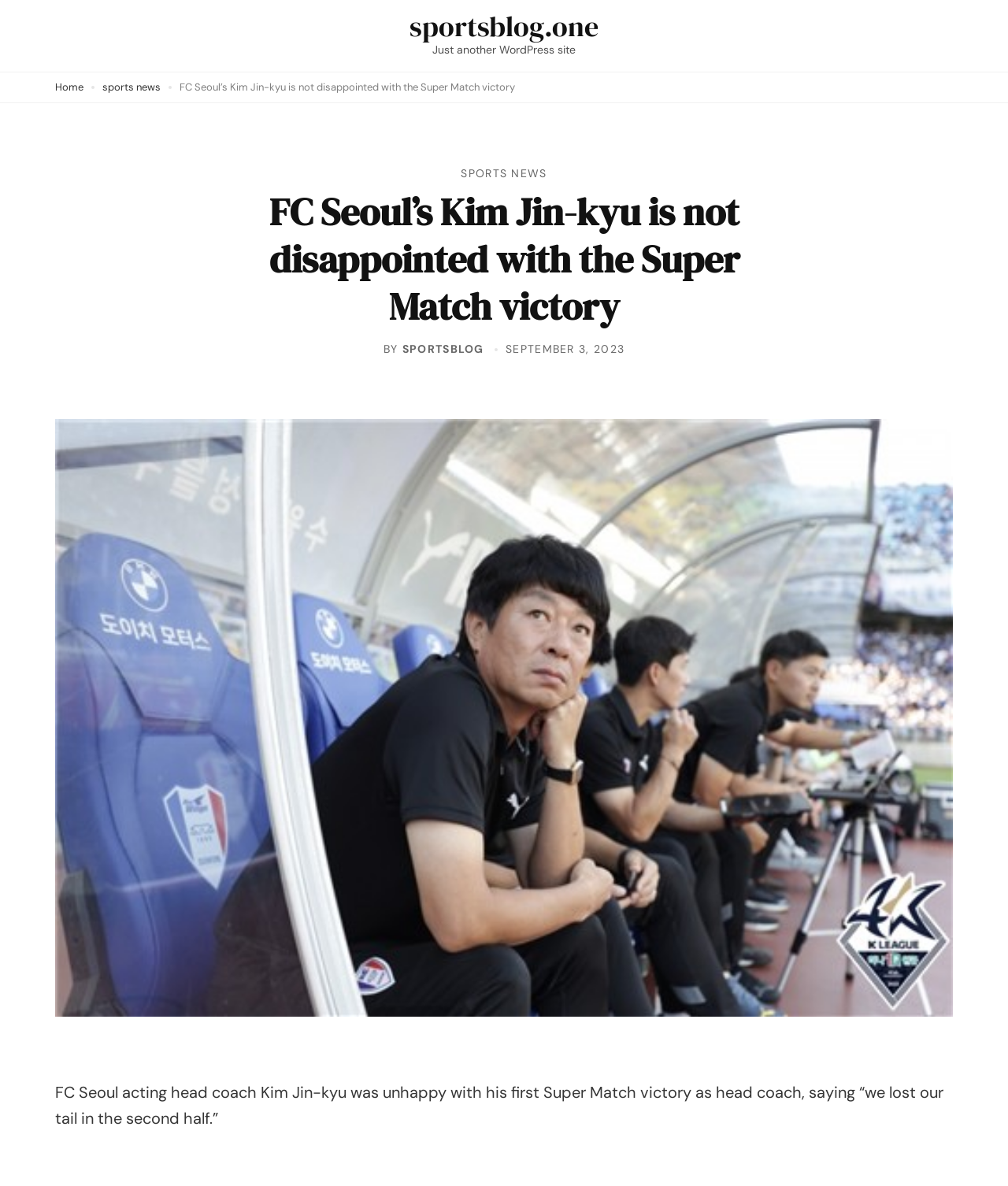What is the name of the sports team?
Carefully analyze the image and provide a thorough answer to the question.

I found the answer by looking at the title of the webpage, which is 'FC Seoul’s Kim Jin-kyu is not disappointed with the Super Match victory'. The name of the sports team is mentioned at the beginning of the title.